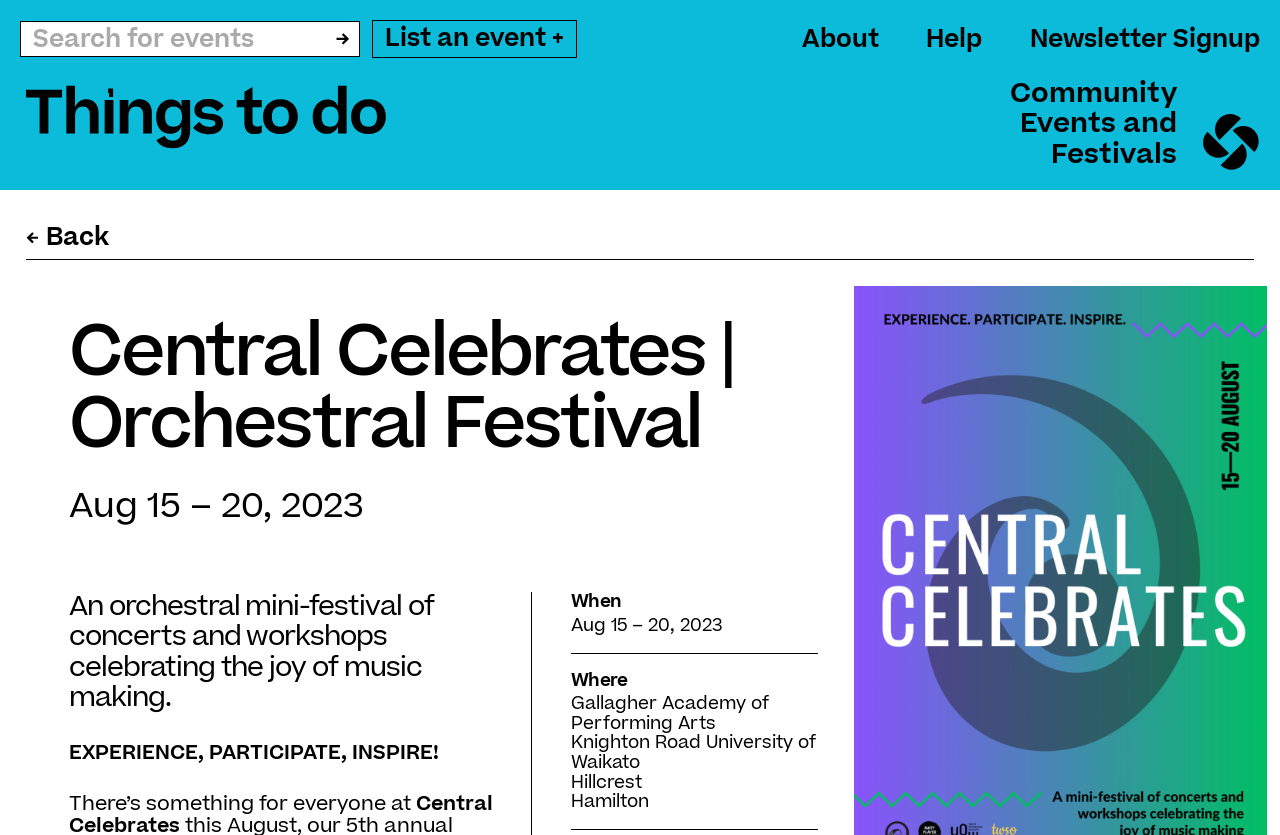Answer the question with a single word or phrase: 
What can people do at the festival?

Experience, participate, inspire